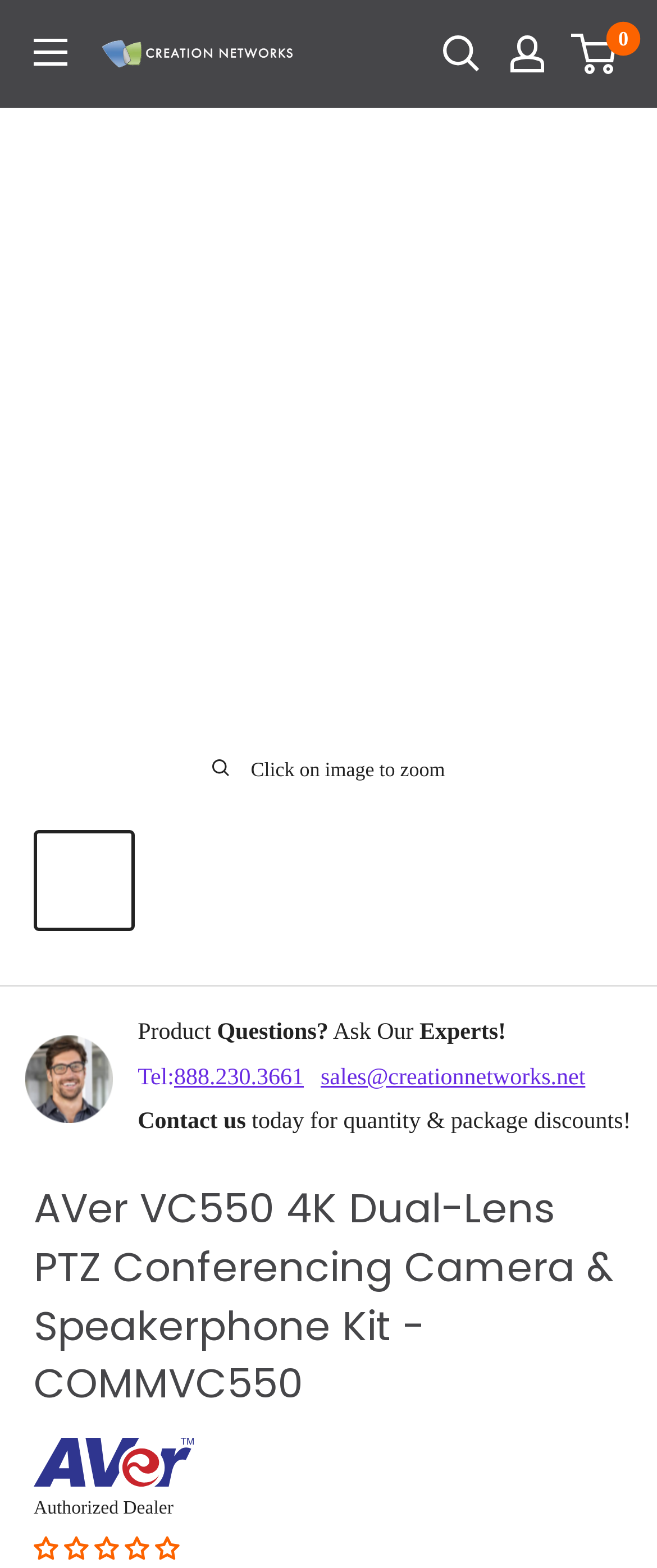Find the bounding box coordinates of the area that needs to be clicked in order to achieve the following instruction: "View product details". The coordinates should be specified as four float numbers between 0 and 1, i.e., [left, top, right, bottom].

[0.051, 0.53, 0.205, 0.594]